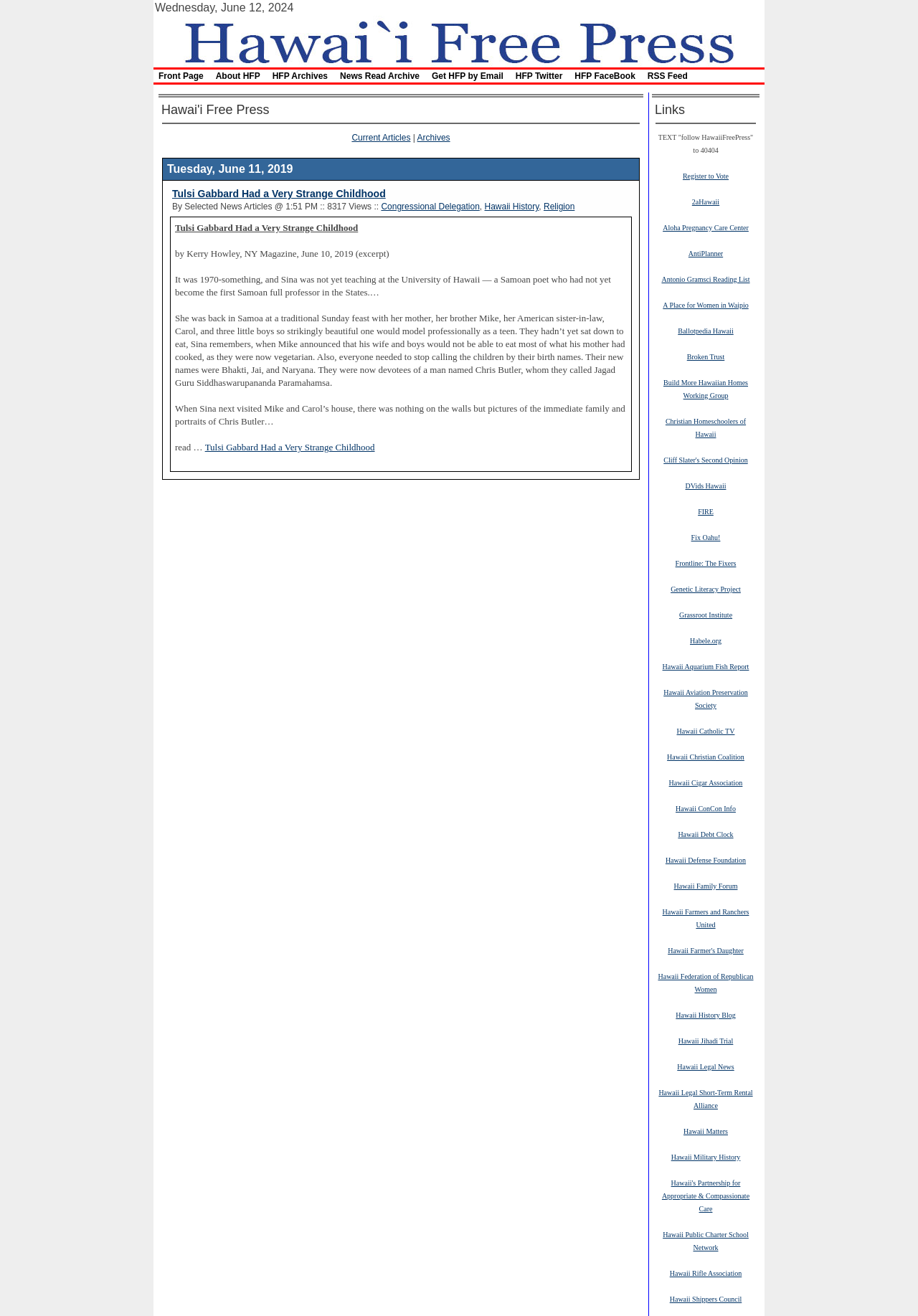Look at the image and write a detailed answer to the question: 
How many links are there in the 'Links' section?

The 'Links' section is located at the bottom-right corner of the webpage, and it contains 14 links, including 'Register to Vote', '2aHawaii', 'Aloha Pregnancy Care Center', and so on.